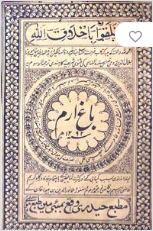Based on what you see in the screenshot, provide a thorough answer to this question: What is the publication date of the book?

The publication date listed on the cover of the book is 1875, indicating its historical significance and providing context to the literary work.